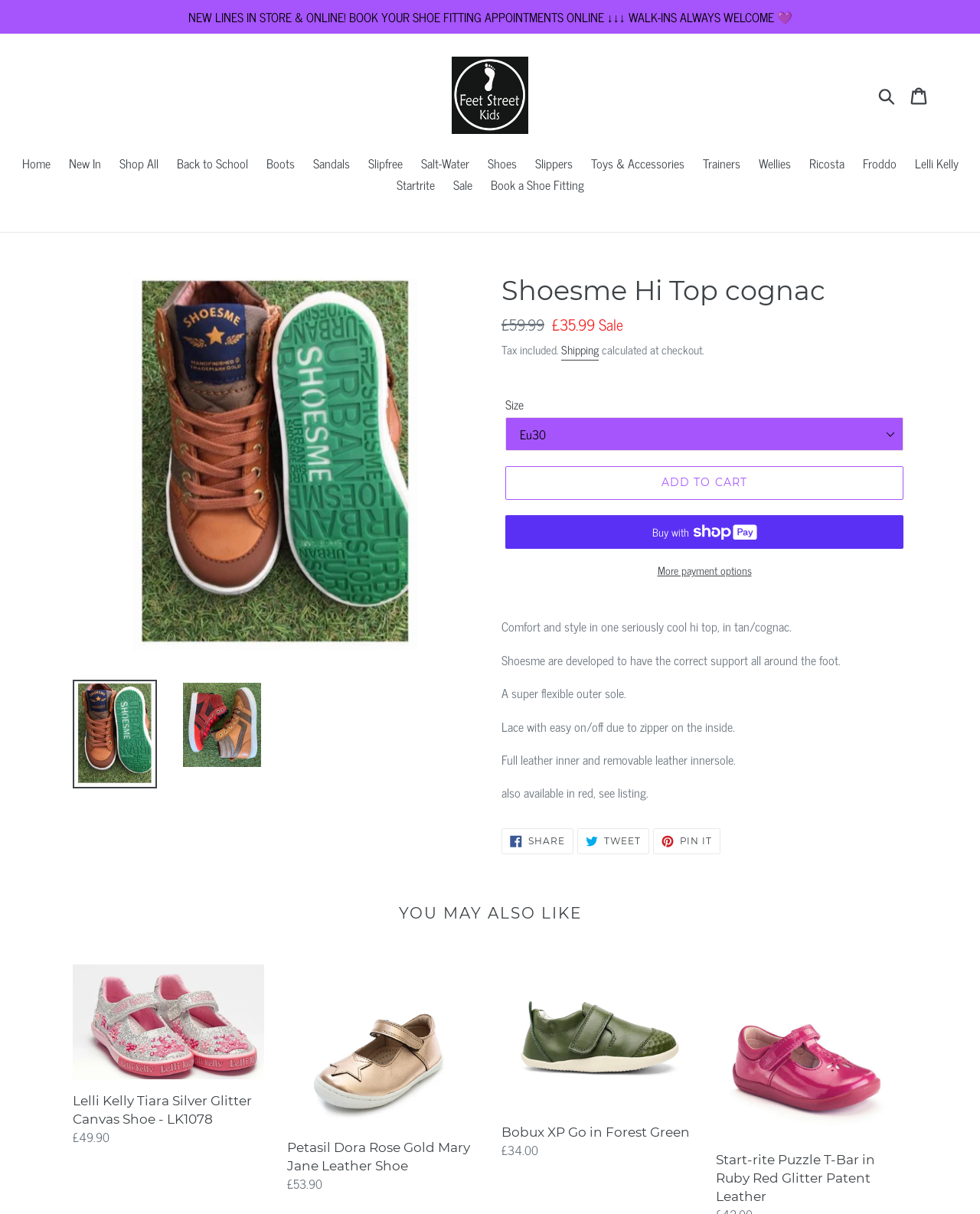Refer to the image and provide an in-depth answer to the question: 
What is the material of the shoe's inner sole?

I found the answer by looking at the static text element that says 'Full leather inner and removable leather innersole.' which indicates that the inner sole of the shoe is made of leather.